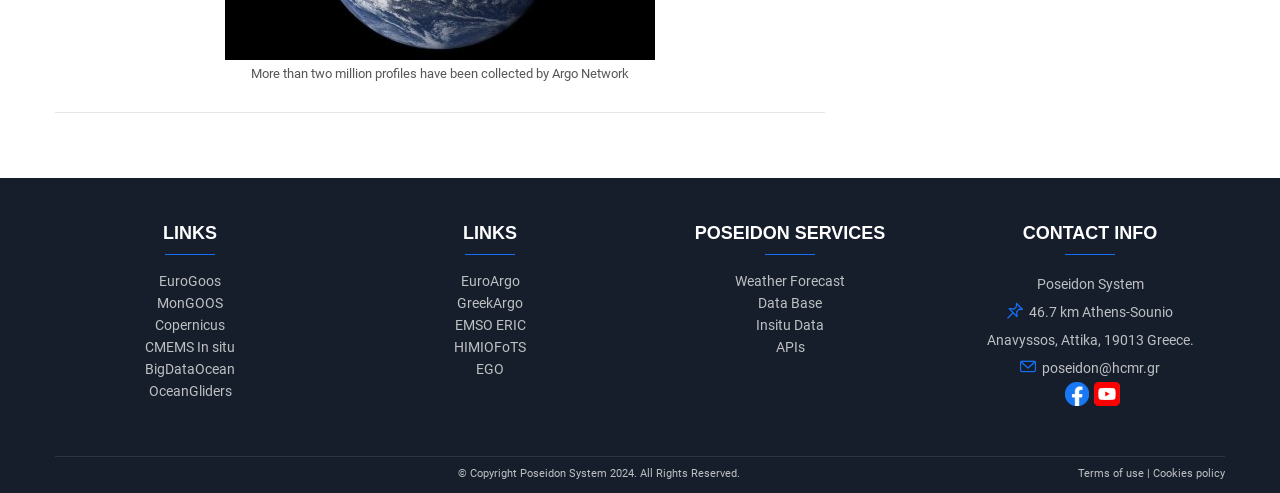What is the copyright year of Poseidon System?
Answer the question with a detailed explanation, including all necessary information.

I found the copyright information at the bottom of the page, which states '© Copyright 2024. All Rights Reserved'.